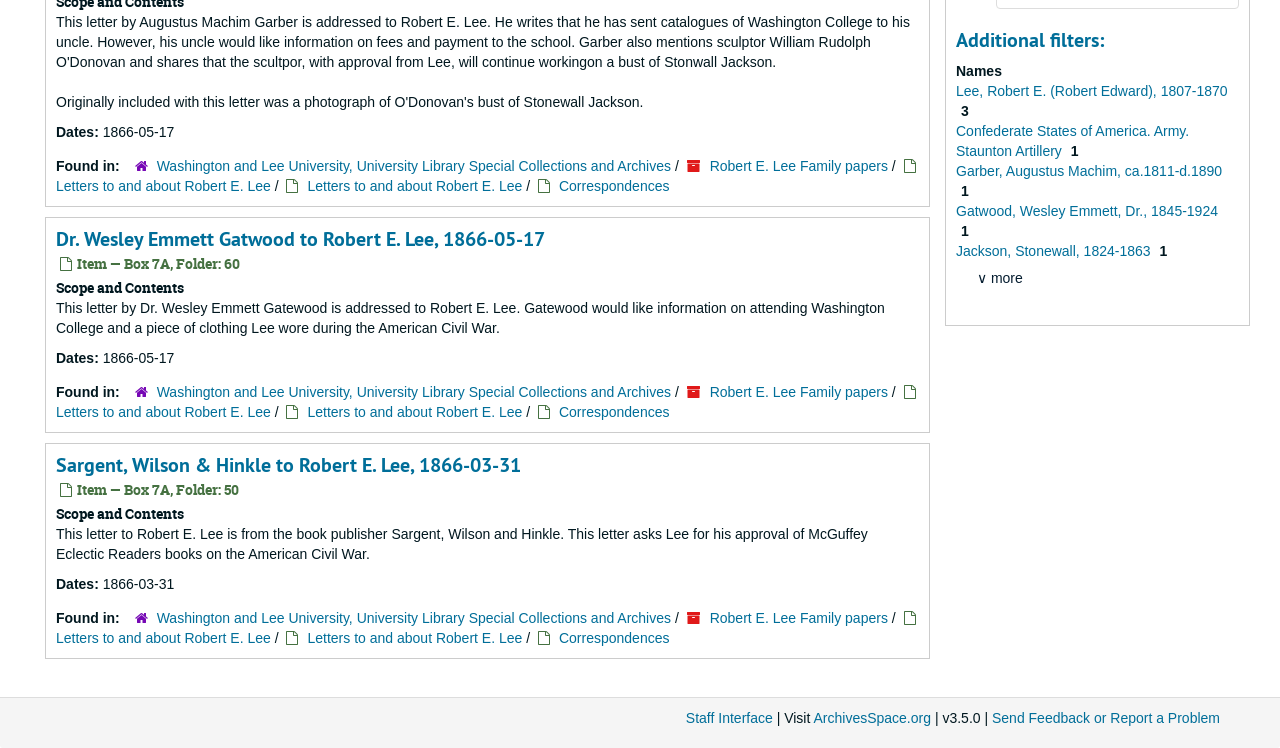Find the coordinates for the bounding box of the element with this description: "Garber, Augustus Machim, ca.1811-d.1890".

[0.747, 0.218, 0.955, 0.239]